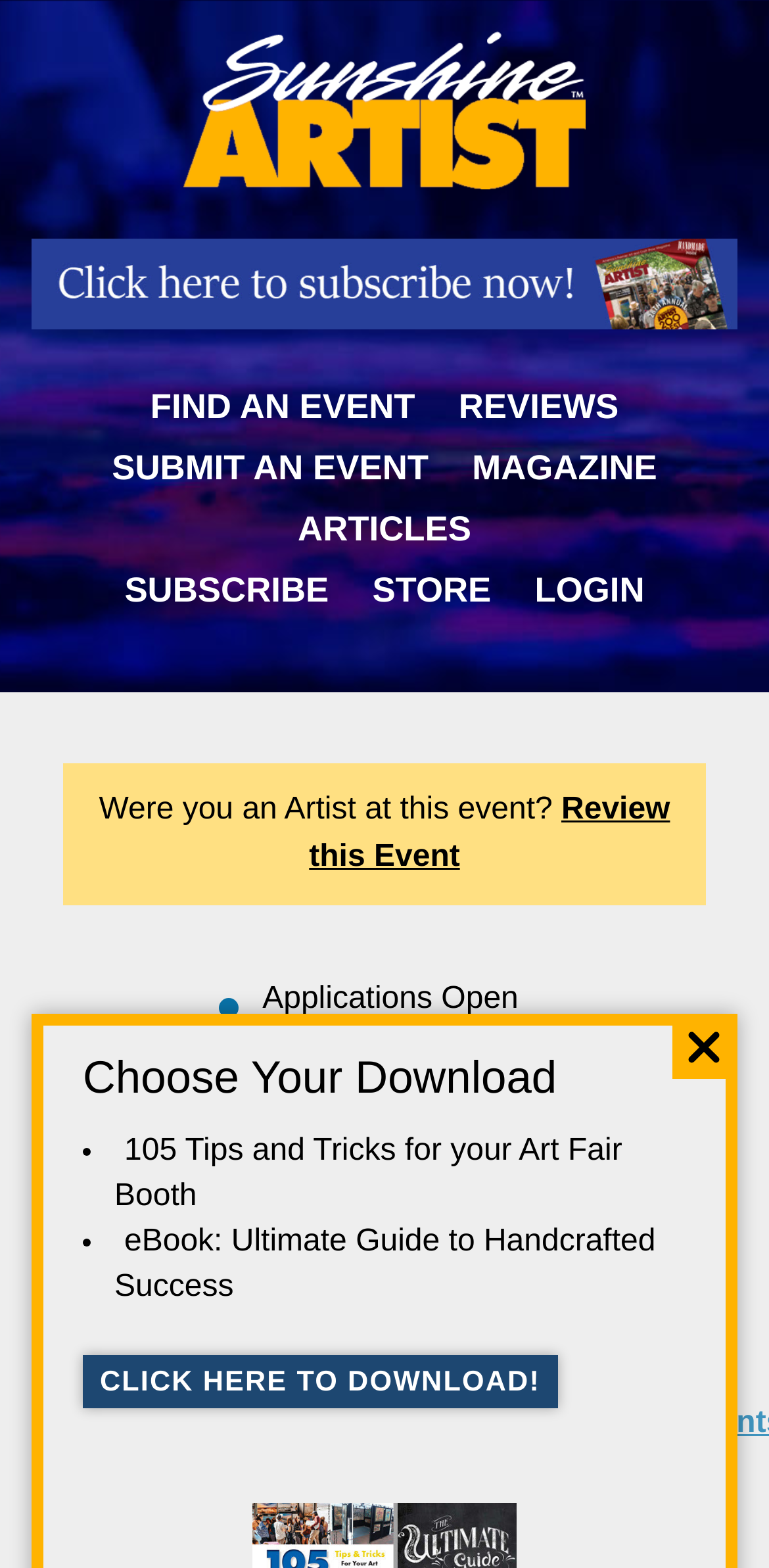Determine the bounding box of the UI element mentioned here: "Articles". The coordinates must be in the format [left, top, right, bottom] with values ranging from 0 to 1.

[0.387, 0.325, 0.613, 0.355]